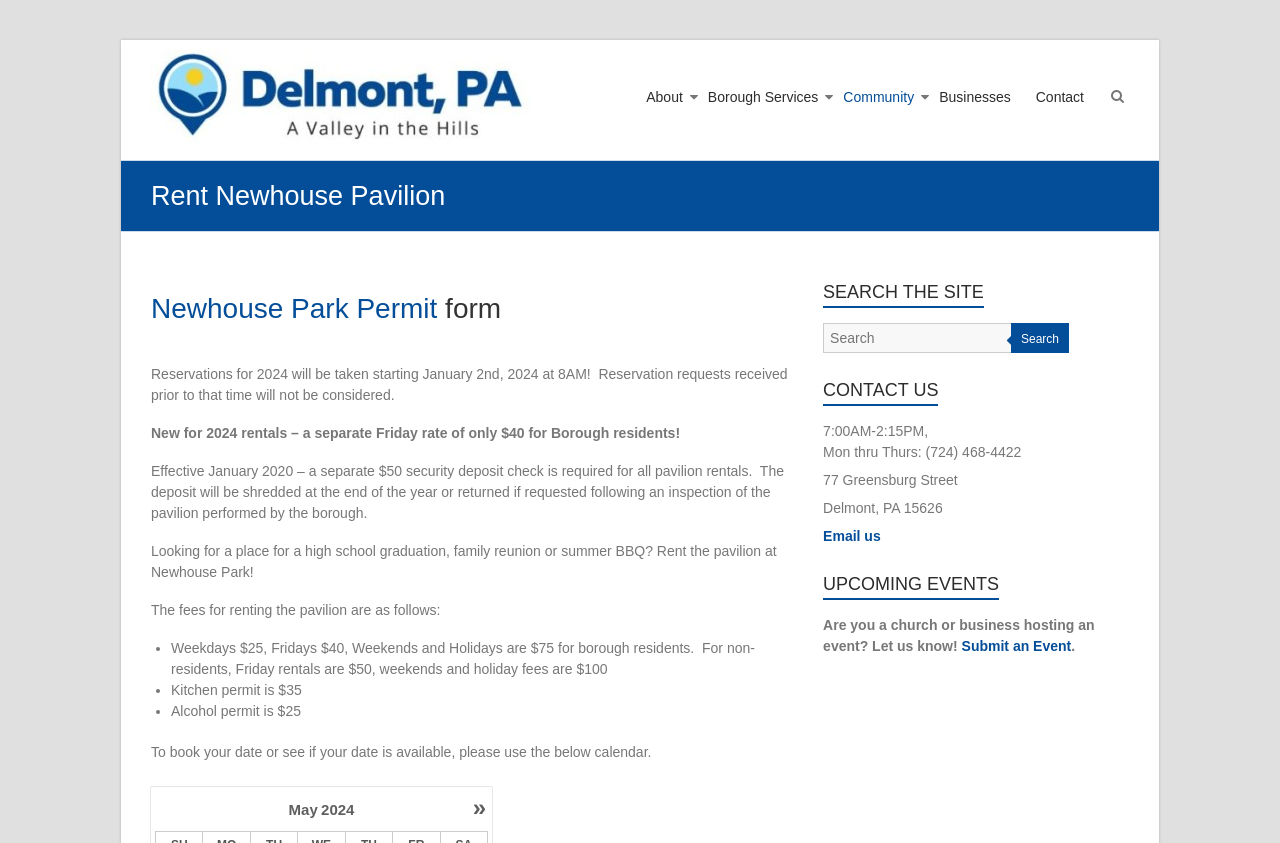Indicate the bounding box coordinates of the element that must be clicked to execute the instruction: "Click on the Home link". The coordinates should be given as four float numbers between 0 and 1, i.e., [left, top, right, bottom].

None